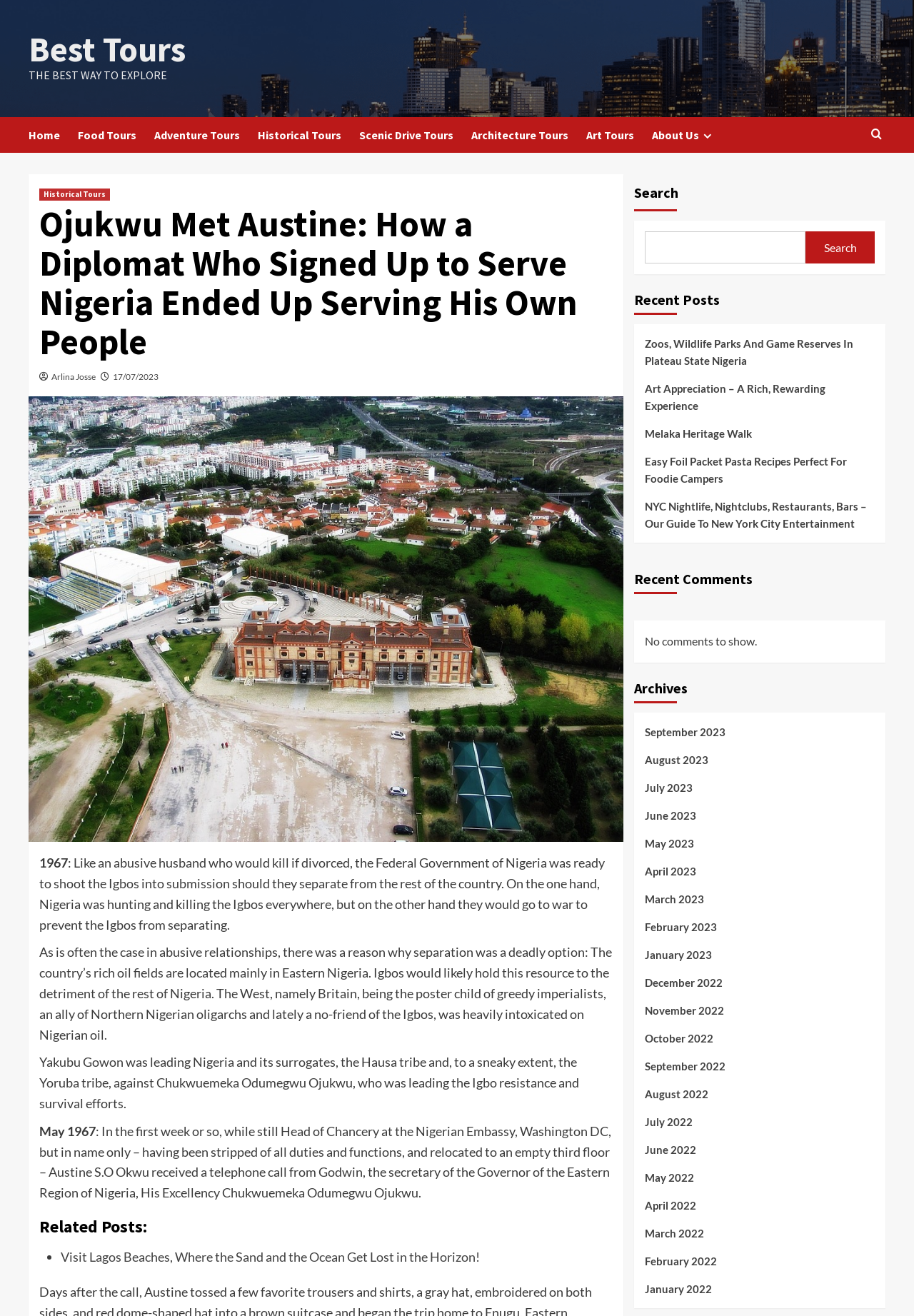Please extract the title of the webpage.

Ojukwu Met Austine: How a Diplomat Who Signed Up to Serve Nigeria Ended Up Serving His Own People